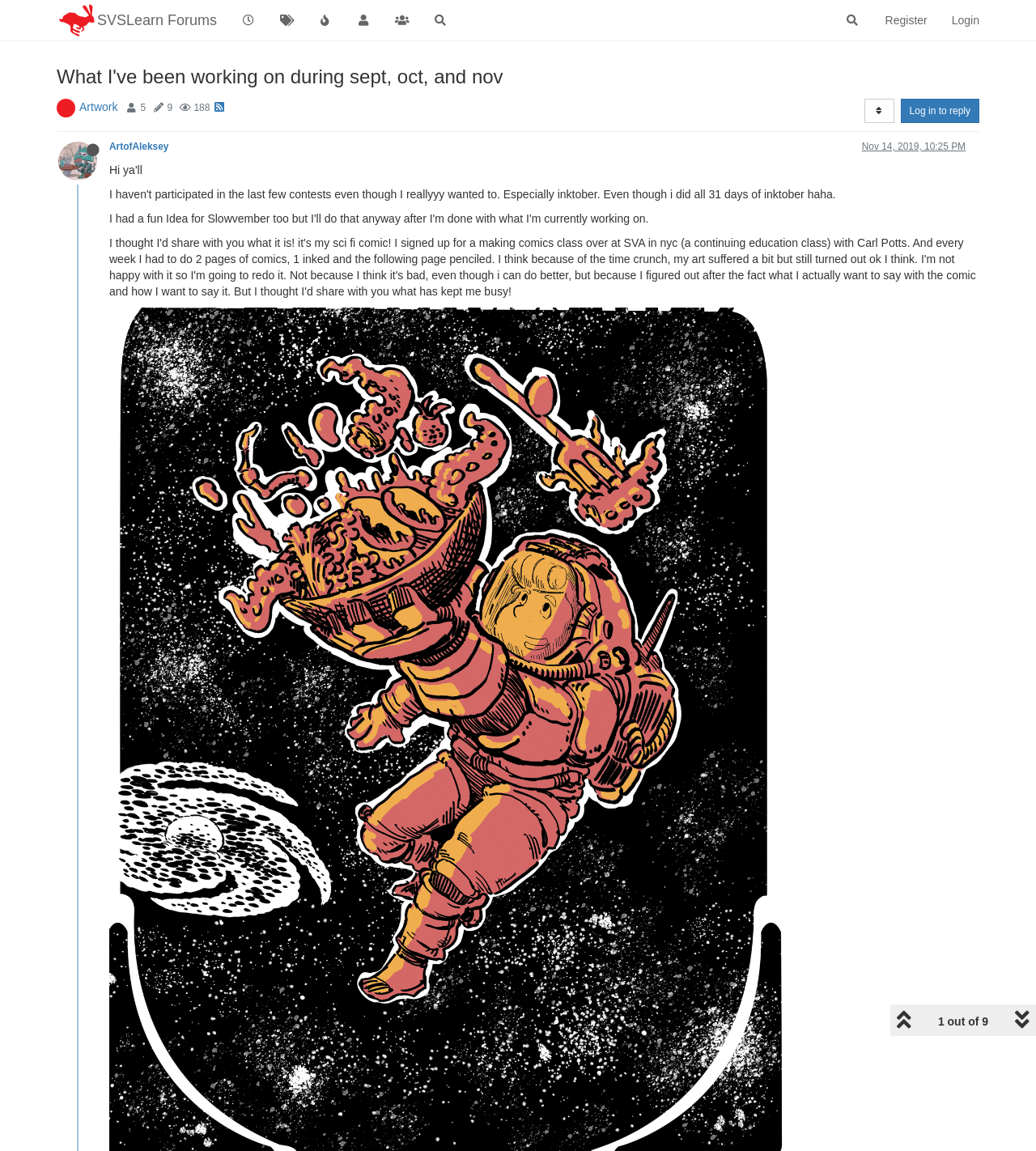Identify the bounding box for the given UI element using the description provided. Coordinates should be in the format (top-left x, top-left y, bottom-right x, bottom-right y) and must be between 0 and 1. Here is the description: Nov 14, 2019, 10:25 PM

[0.832, 0.122, 0.932, 0.132]